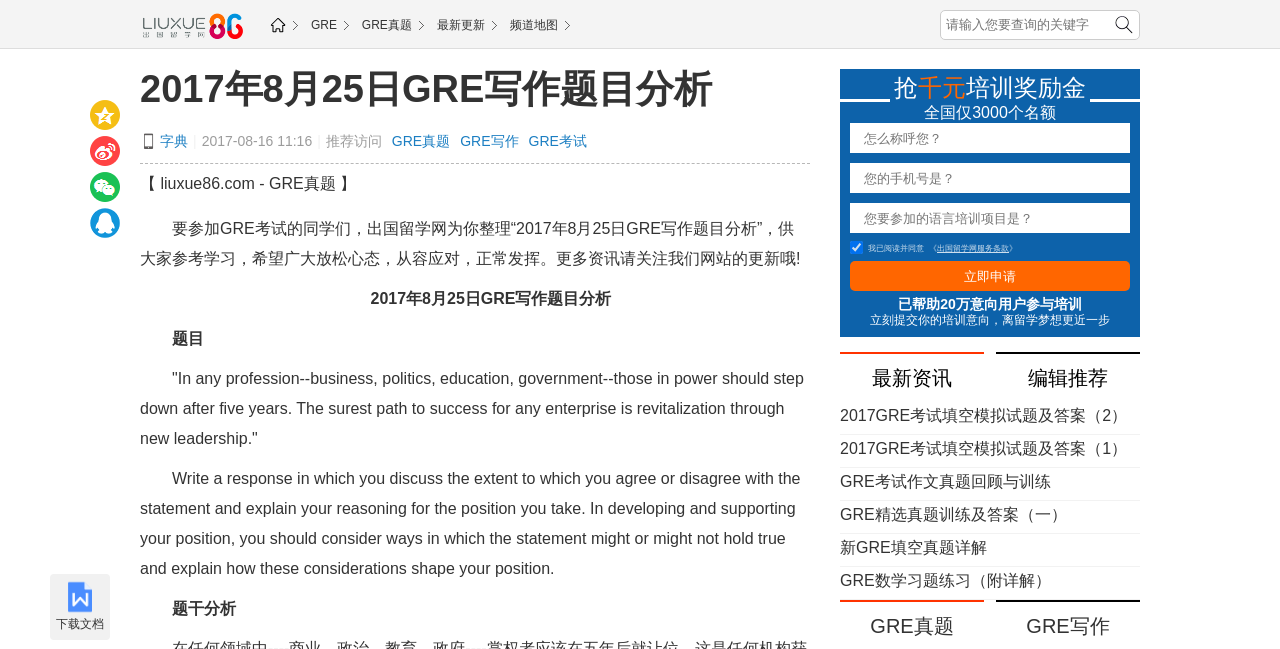Analyze the image and give a detailed response to the question:
What is the format of the writing topic?

The format of the writing topic is an argument essay, where the test-taker is required to discuss the extent to which they agree or disagree with the statement and explain their reasoning for the position they take.